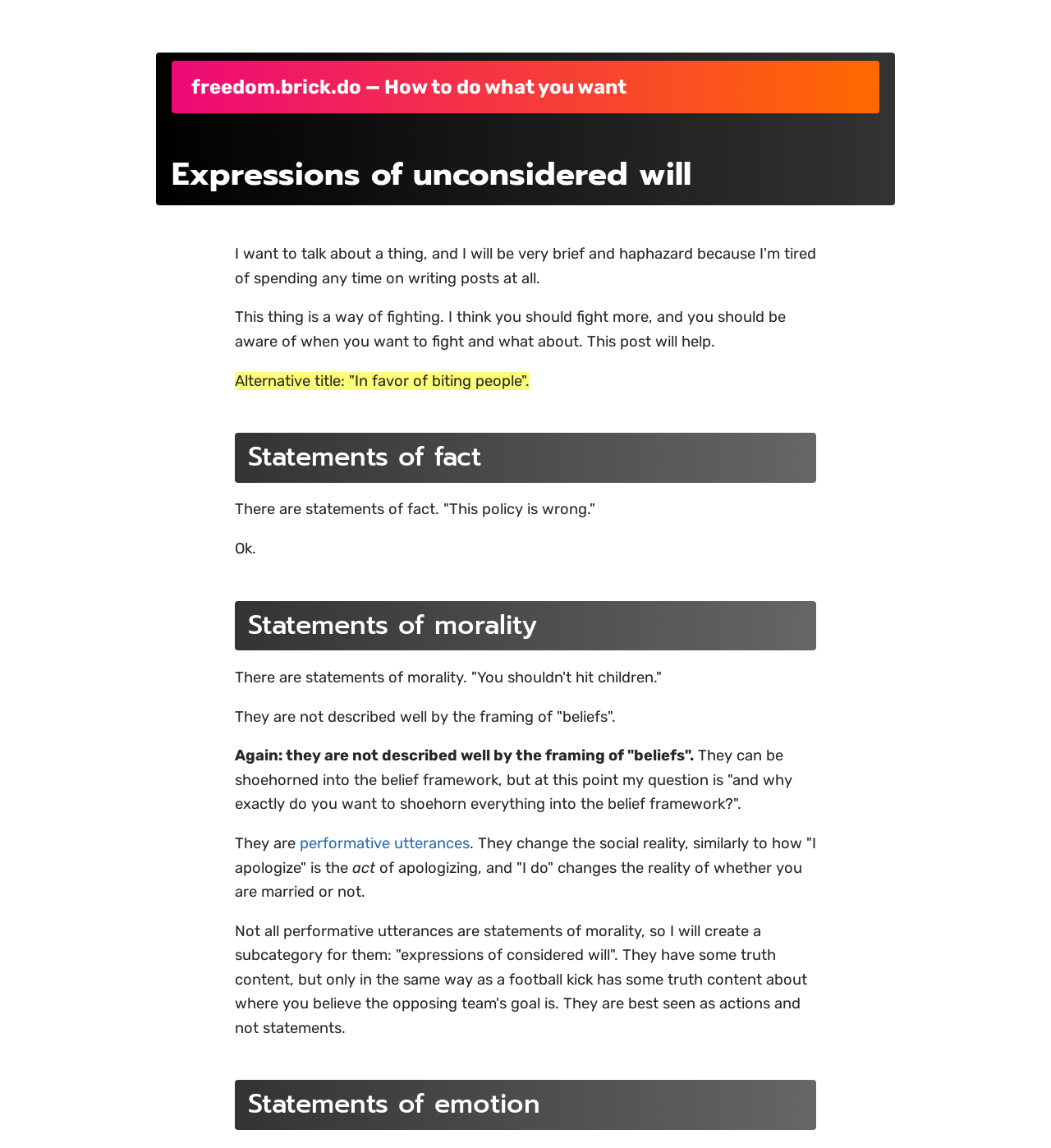Please provide the bounding box coordinate of the region that matches the element description: performative utterances. Coordinates should be in the format (top-left x, top-left y, bottom-right x, bottom-right y) and all values should be between 0 and 1.

[0.285, 0.727, 0.447, 0.743]